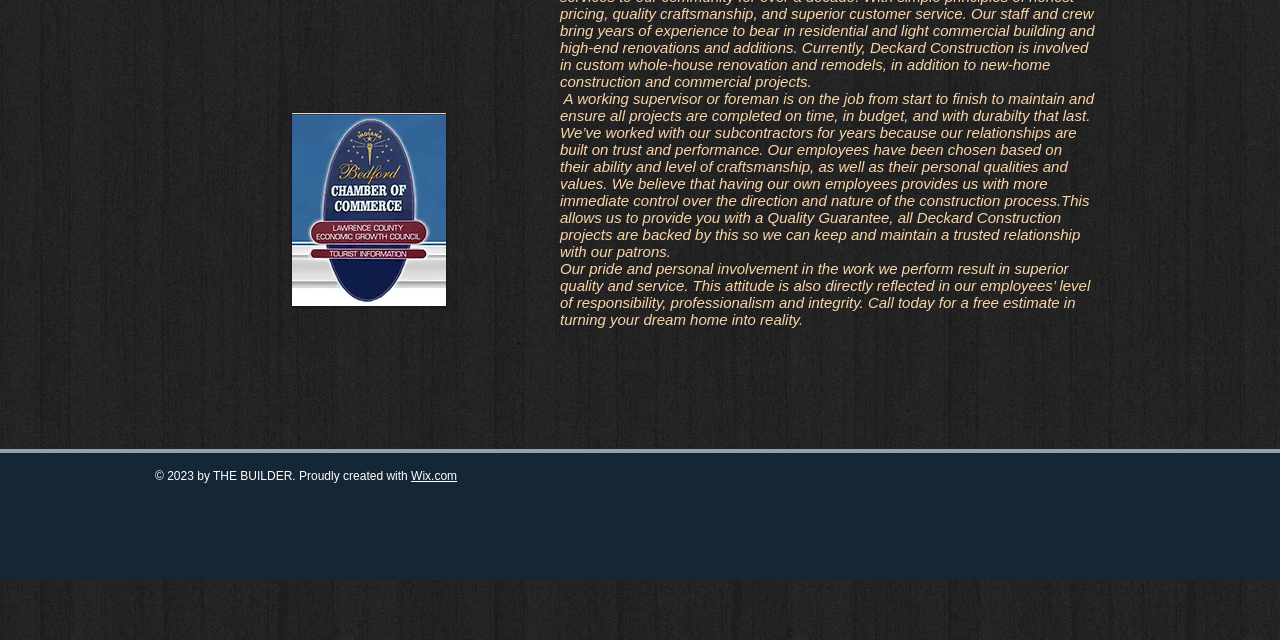Given the description "Wix.com", determine the bounding box of the corresponding UI element.

[0.321, 0.733, 0.357, 0.755]